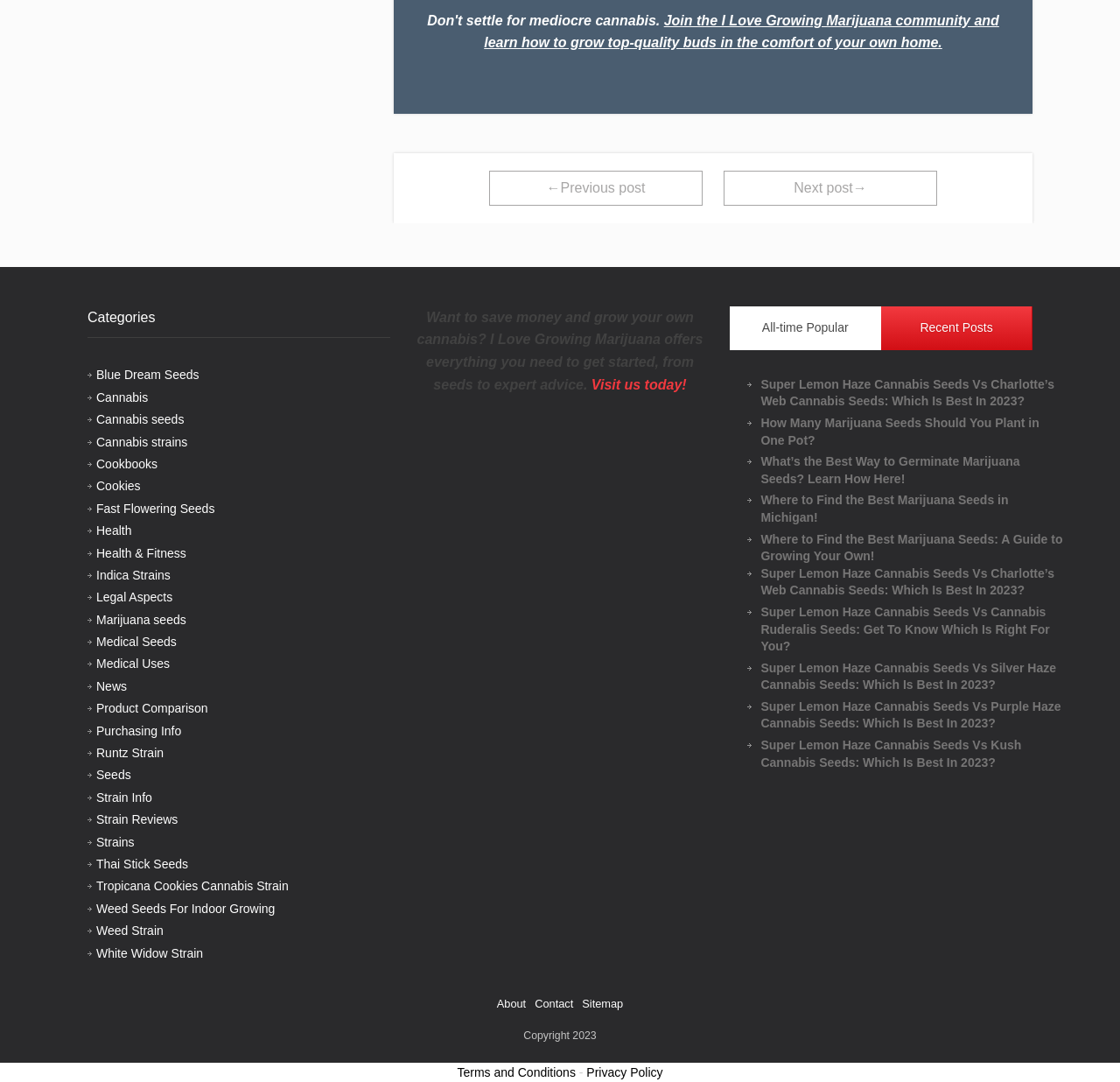Respond with a single word or phrase to the following question:
What type of content is listed in the 'Categories' section?

Cannabis-related topics